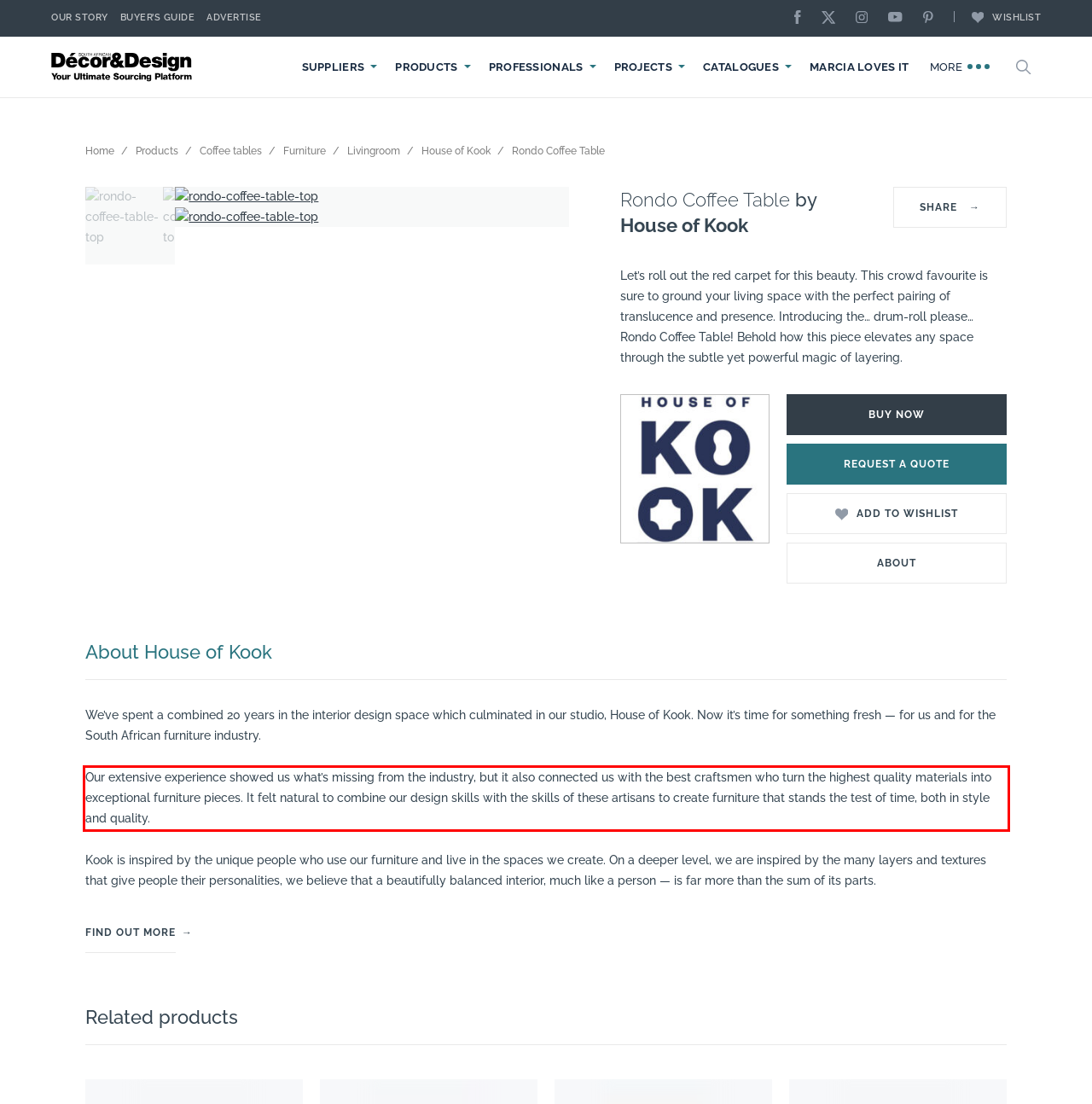Please analyze the provided webpage screenshot and perform OCR to extract the text content from the red rectangle bounding box.

Our extensive experience showed us what’s missing from the industry, but it also connected us with the best craftsmen who turn the highest quality materials into exceptional furniture pieces. It felt natural to combine our design skills with the skills of these artisans to create furniture that stands the test of time, both in style and quality.